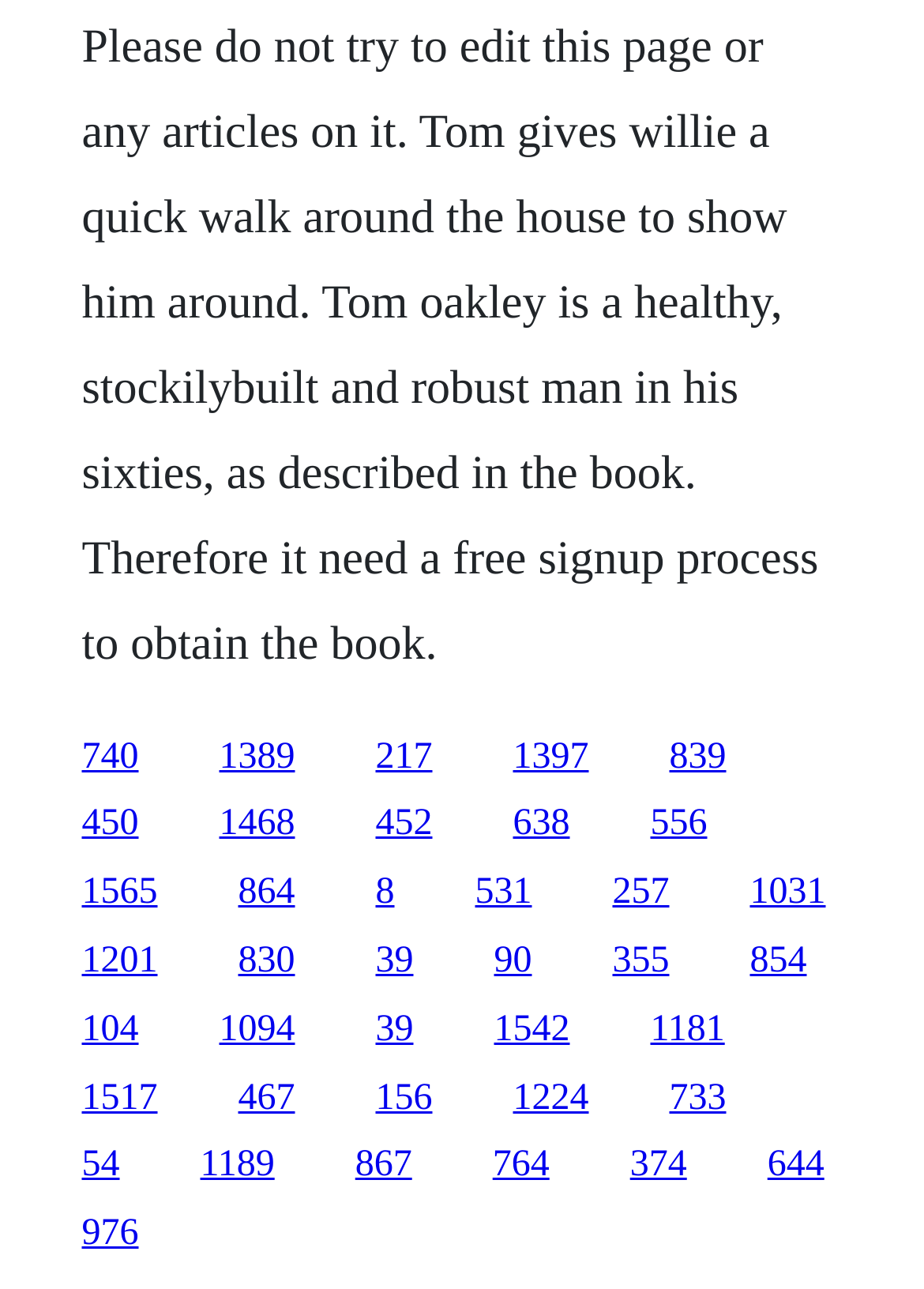Locate the bounding box coordinates of the element's region that should be clicked to carry out the following instruction: "go to the ninth link". The coordinates need to be four float numbers between 0 and 1, i.e., [left, top, right, bottom].

[0.812, 0.677, 0.894, 0.708]